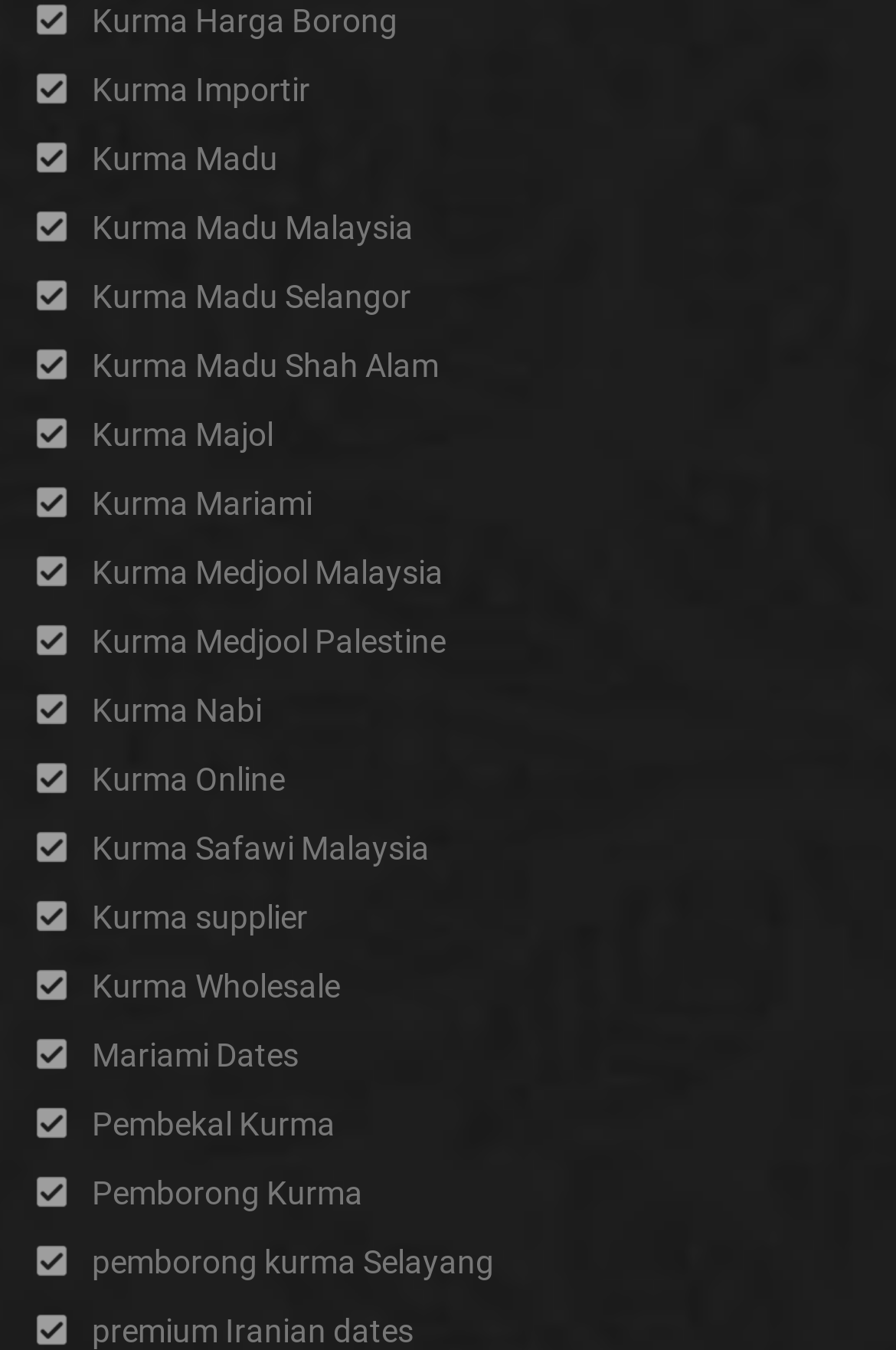Respond with a single word or phrase to the following question: How many types of Kurma are listed?

15